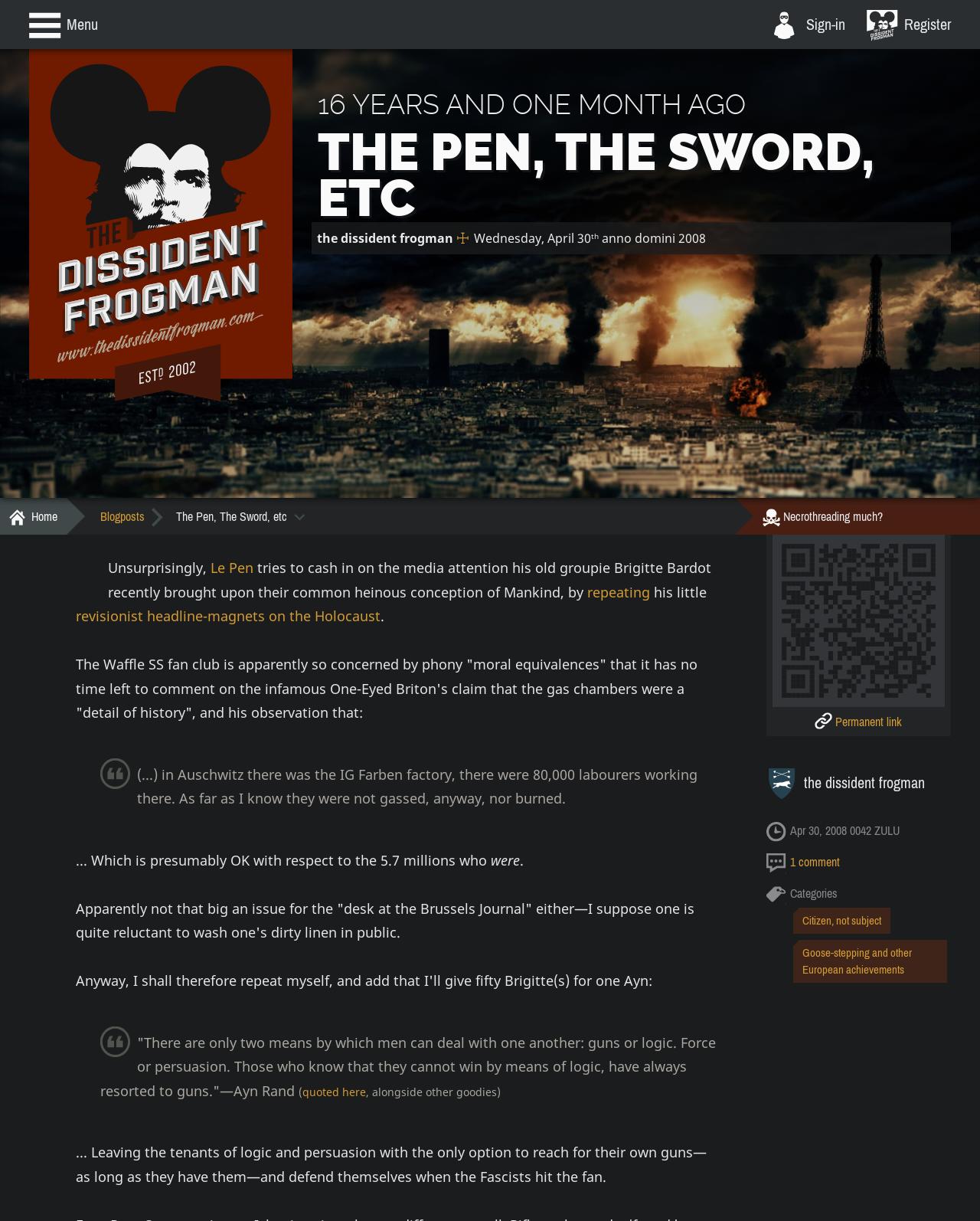Please pinpoint the bounding box coordinates for the region I should click to adhere to this instruction: "Enter text in the 'city:' input field".

[0.272, 0.823, 0.285, 0.845]